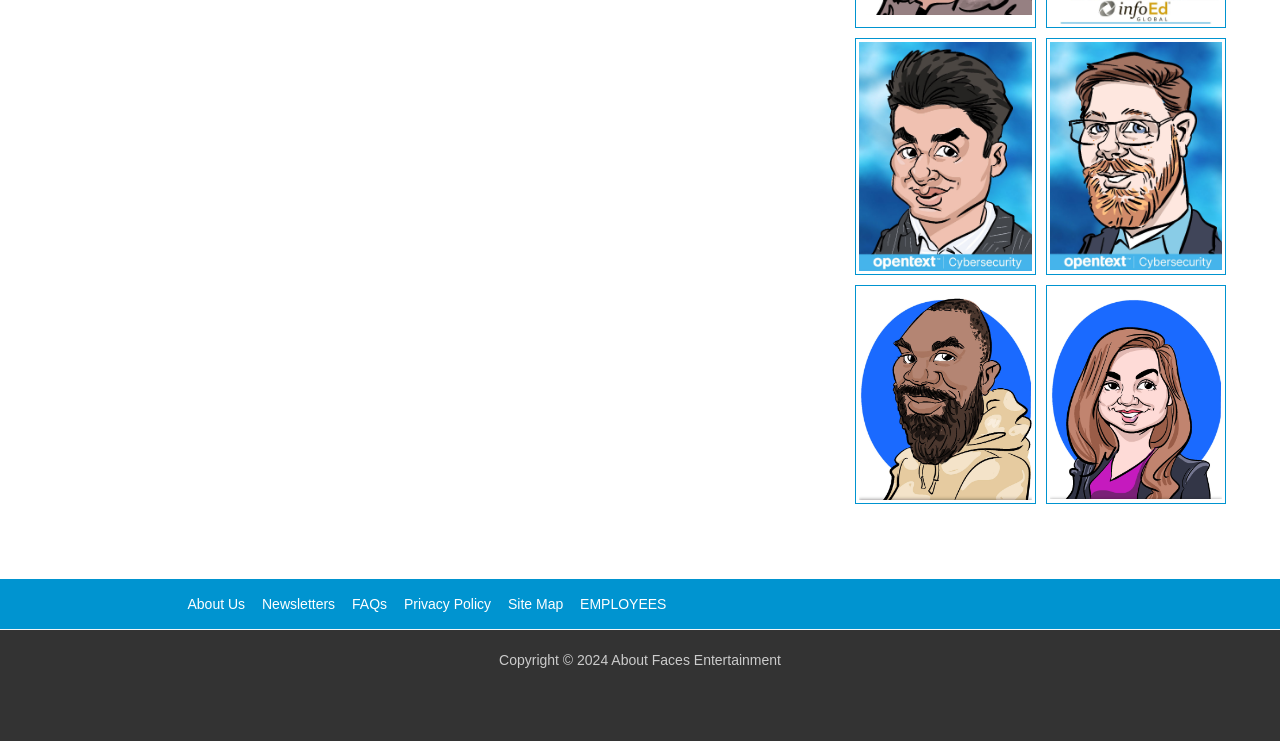Identify the bounding box coordinates of the element that should be clicked to fulfill this task: "view Site Map". The coordinates should be provided as four float numbers between 0 and 1, i.e., [left, top, right, bottom].

[0.397, 0.804, 0.44, 0.825]